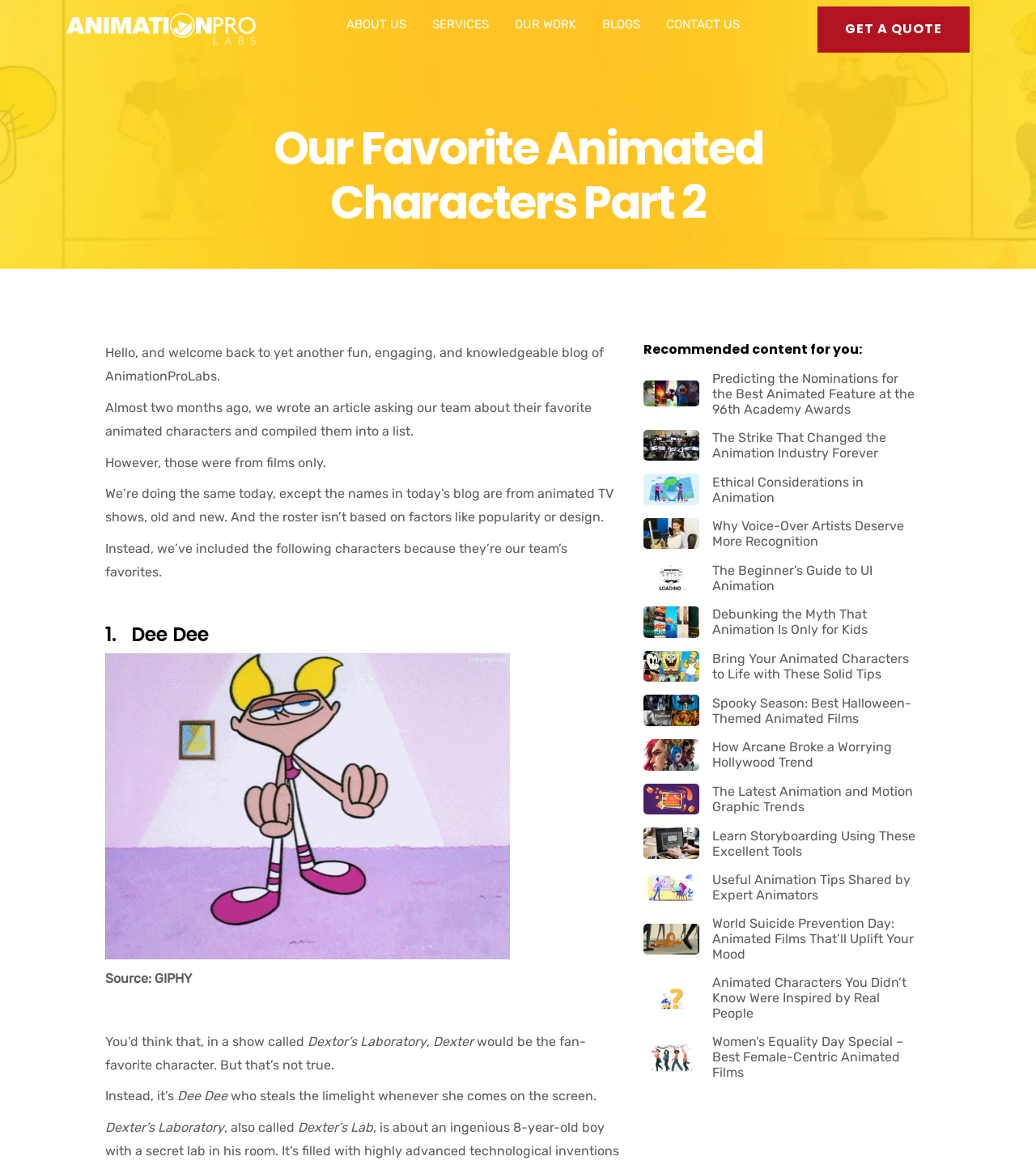Respond with a single word or phrase for the following question: 
How many recommended content links are there?

12